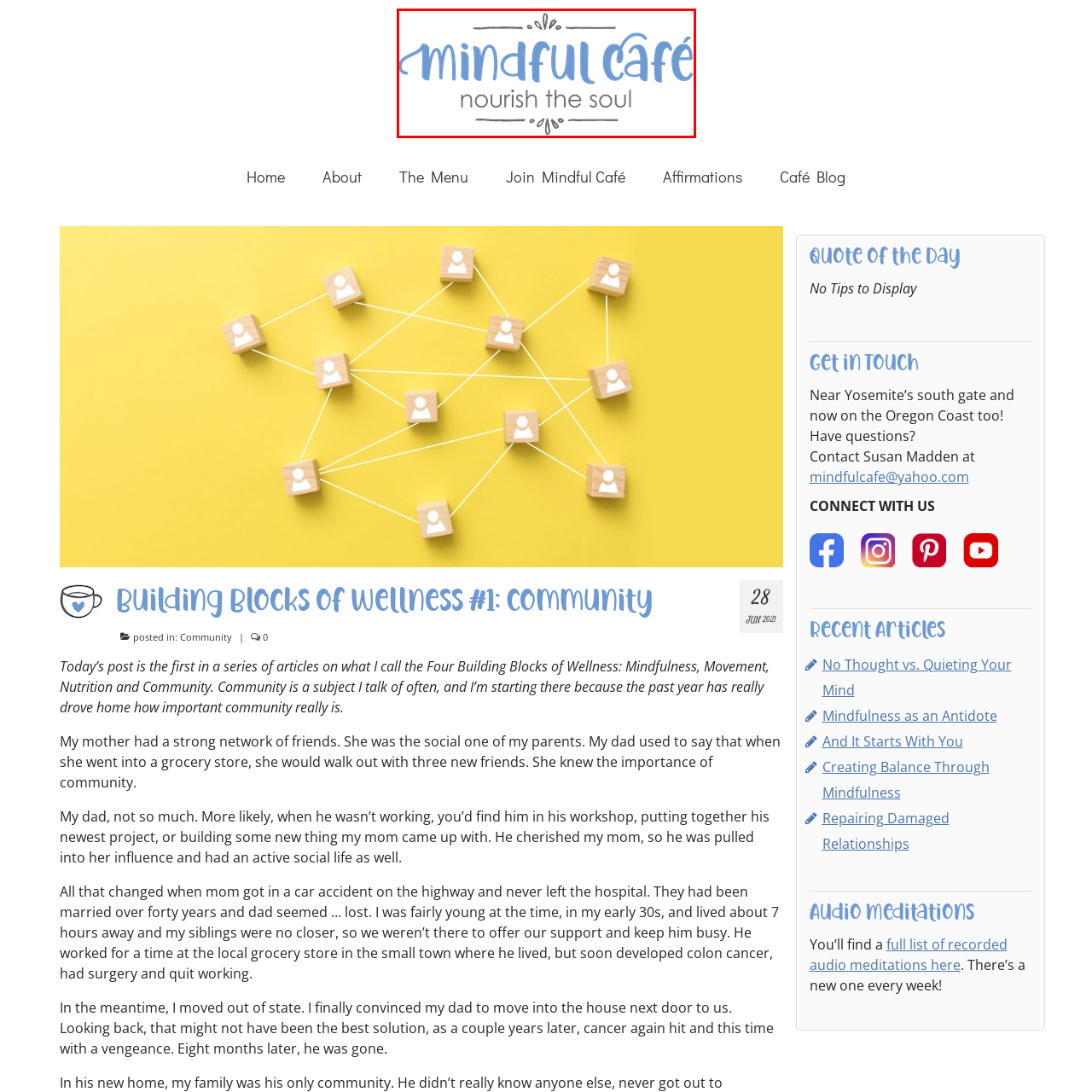Focus on the image marked by the red bounding box and offer an in-depth answer to the subsequent question based on the visual content: What is the phrase inscribed beneath the café's name?

According to the caption, the phrase 'nourish the soul' is elegantly inscribed in a simpler gray font beneath the café's name, reinforcing the café's focus on nurturing both the body and spirit.